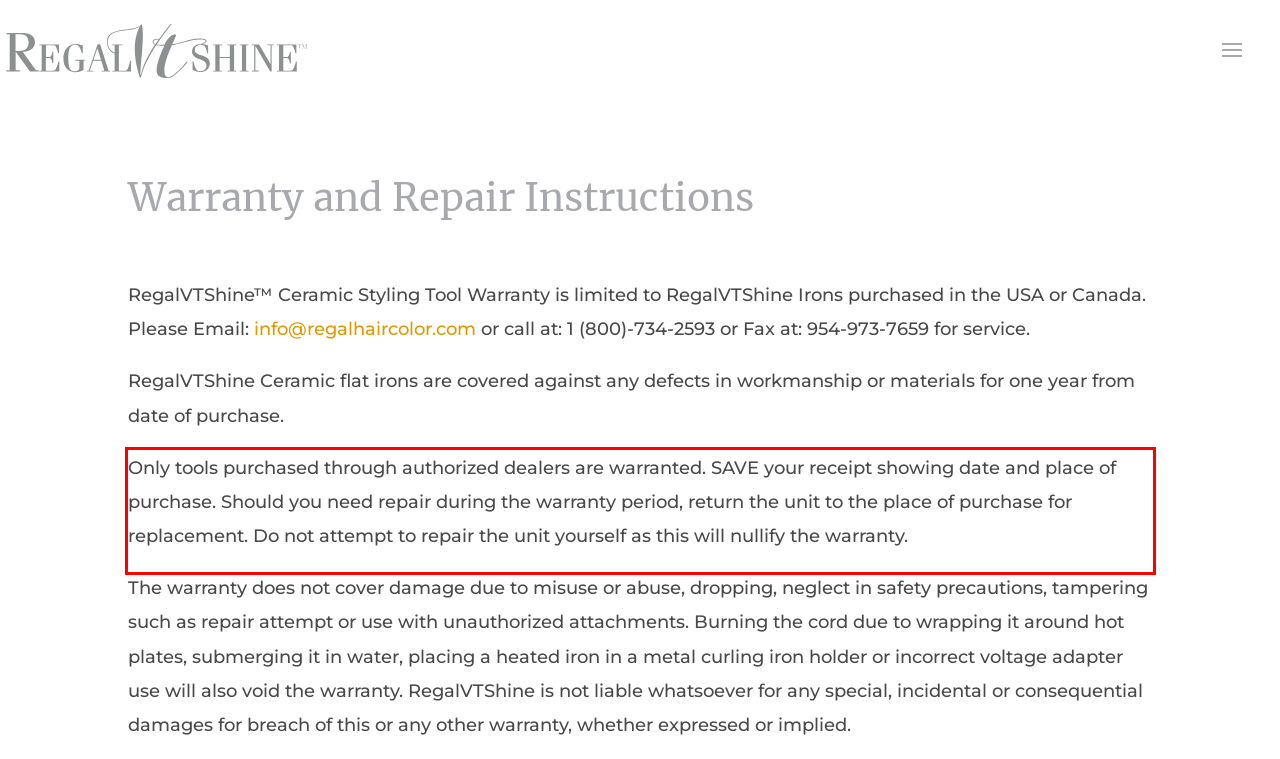Please look at the screenshot provided and find the red bounding box. Extract the text content contained within this bounding box.

Only tools purchased through authorized dealers are warranted. SAVE your receipt showing date and place of purchase. Should you need repair during the warranty period, return the unit to the place of purchase for replacement. Do not attempt to repair the unit yourself as this will nullify the warranty.